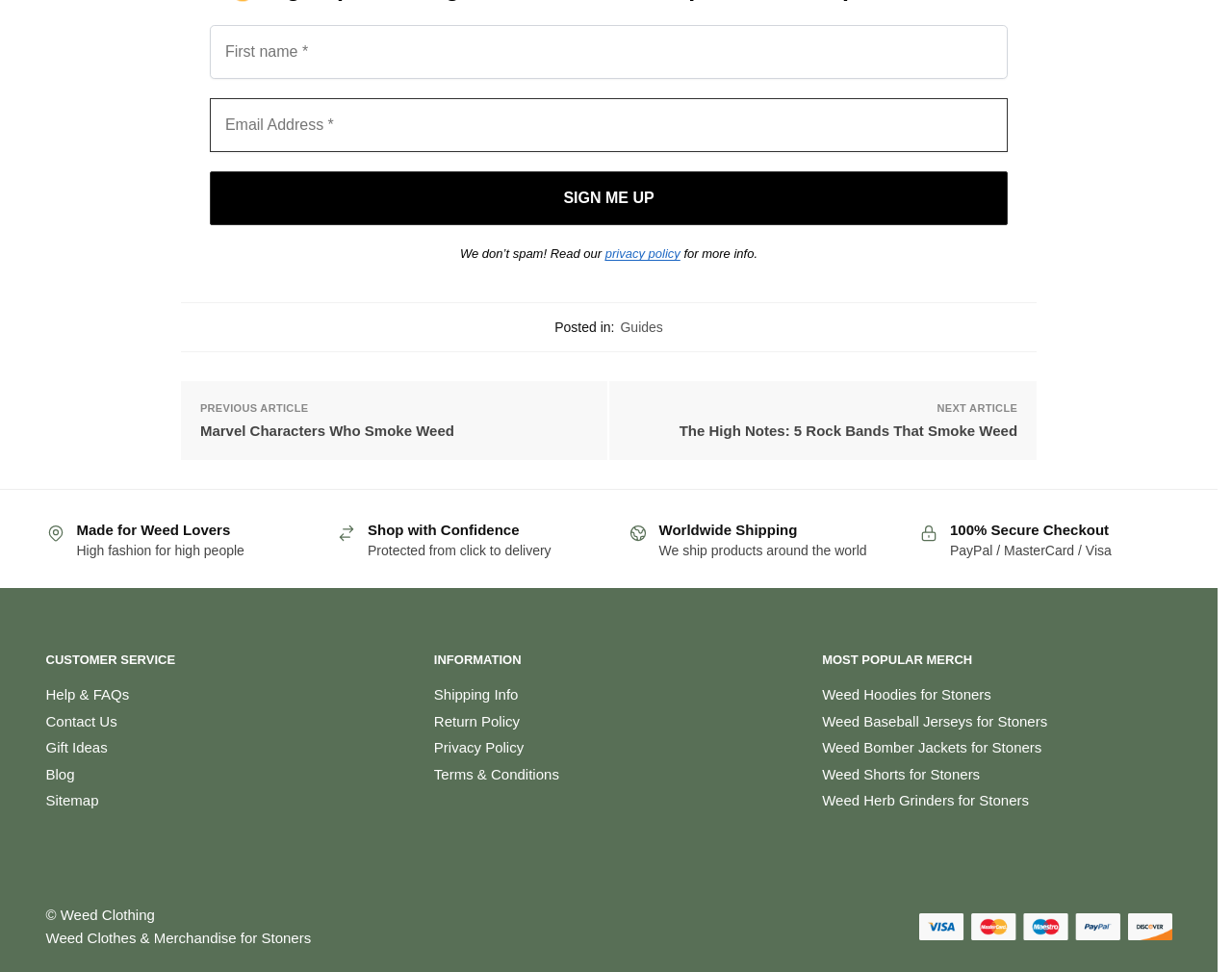Find the bounding box of the web element that fits this description: "Help & FAQs".

[0.037, 0.697, 0.105, 0.714]